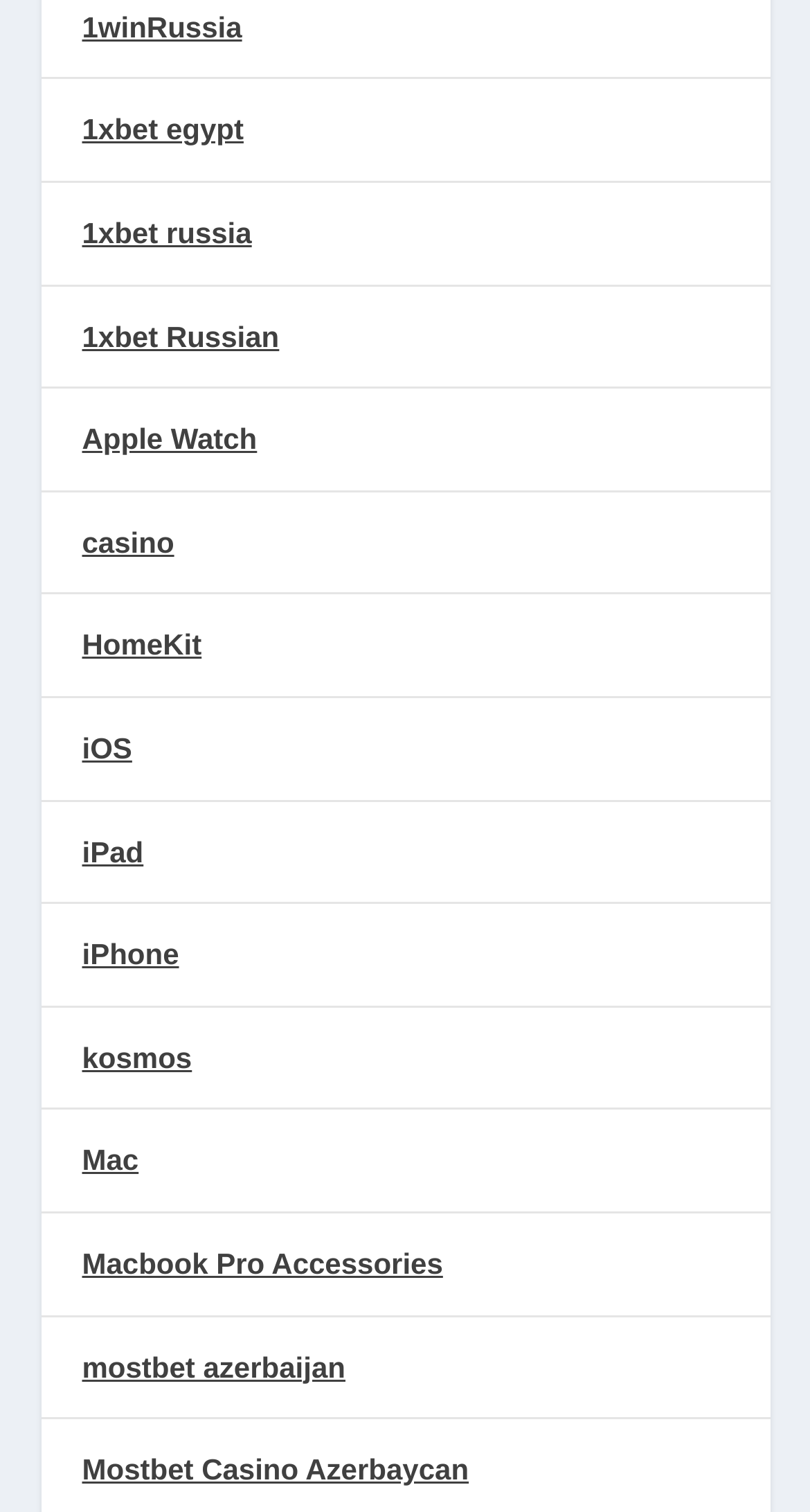Find the bounding box coordinates for the element that must be clicked to complete the instruction: "go to casino". The coordinates should be four float numbers between 0 and 1, indicated as [left, top, right, bottom].

[0.101, 0.347, 0.215, 0.369]